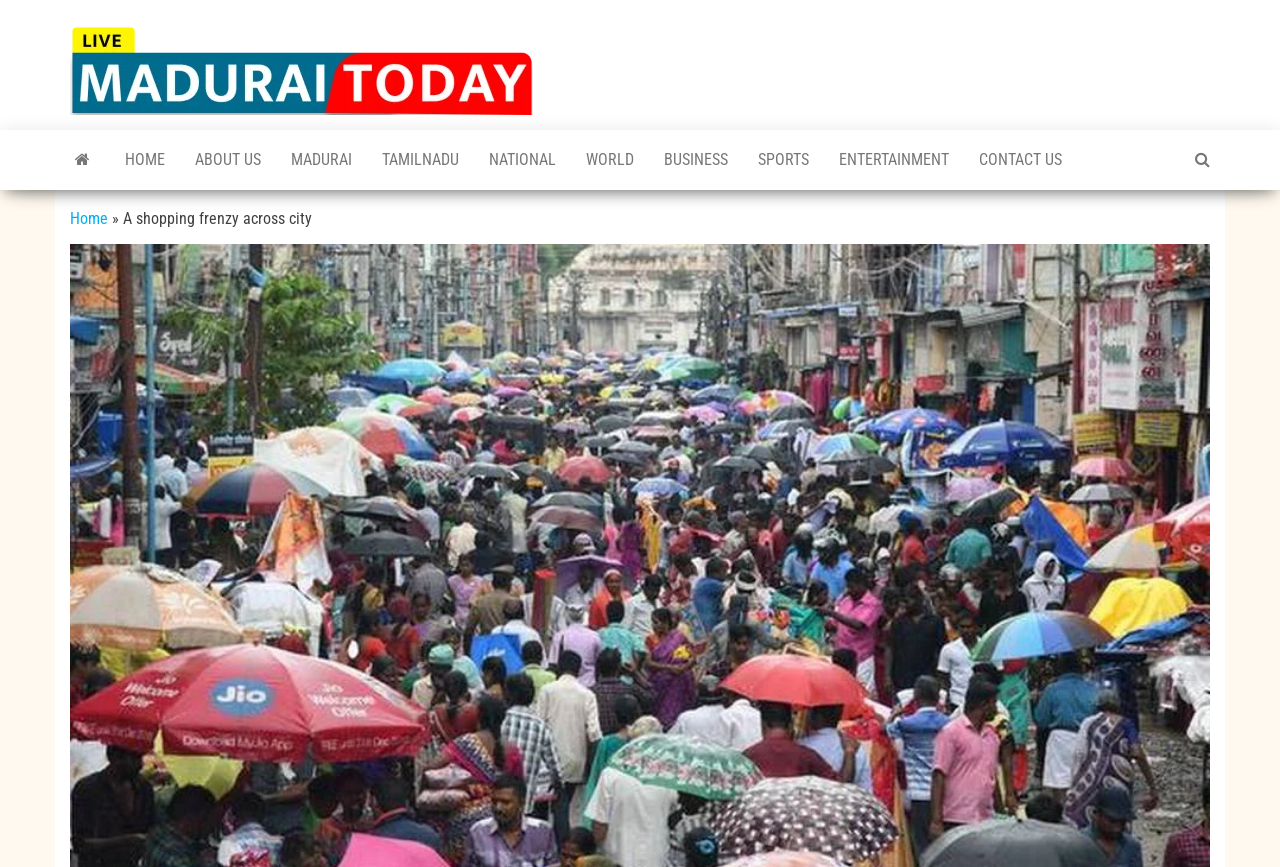Find the bounding box of the web element that fits this description: "Home".

[0.086, 0.15, 0.141, 0.219]